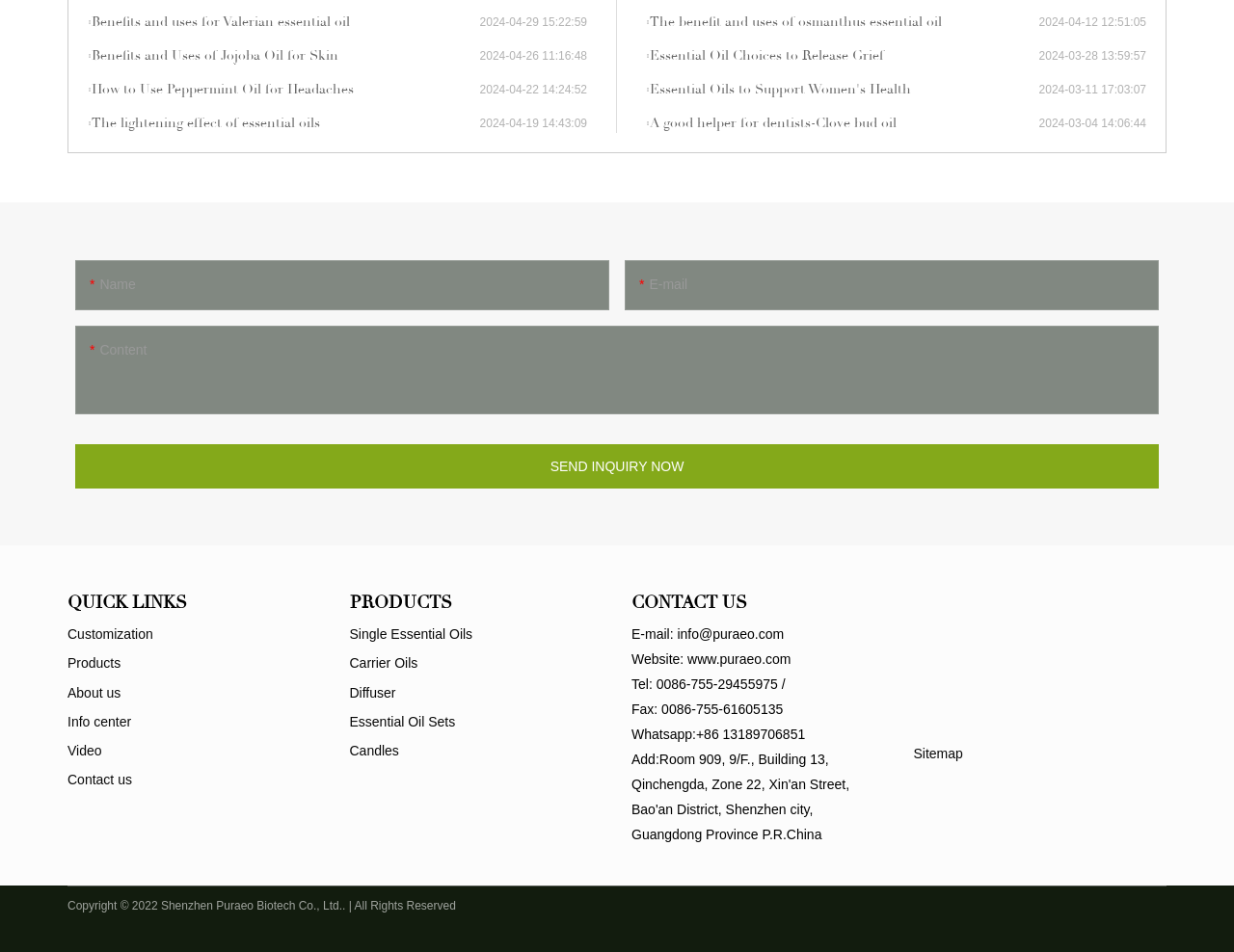Using floating point numbers between 0 and 1, provide the bounding box coordinates in the format (top-left x, top-left y, bottom-right x, bottom-right y). Locate the UI element described here: Send Inquiry Now

[0.061, 0.466, 0.939, 0.513]